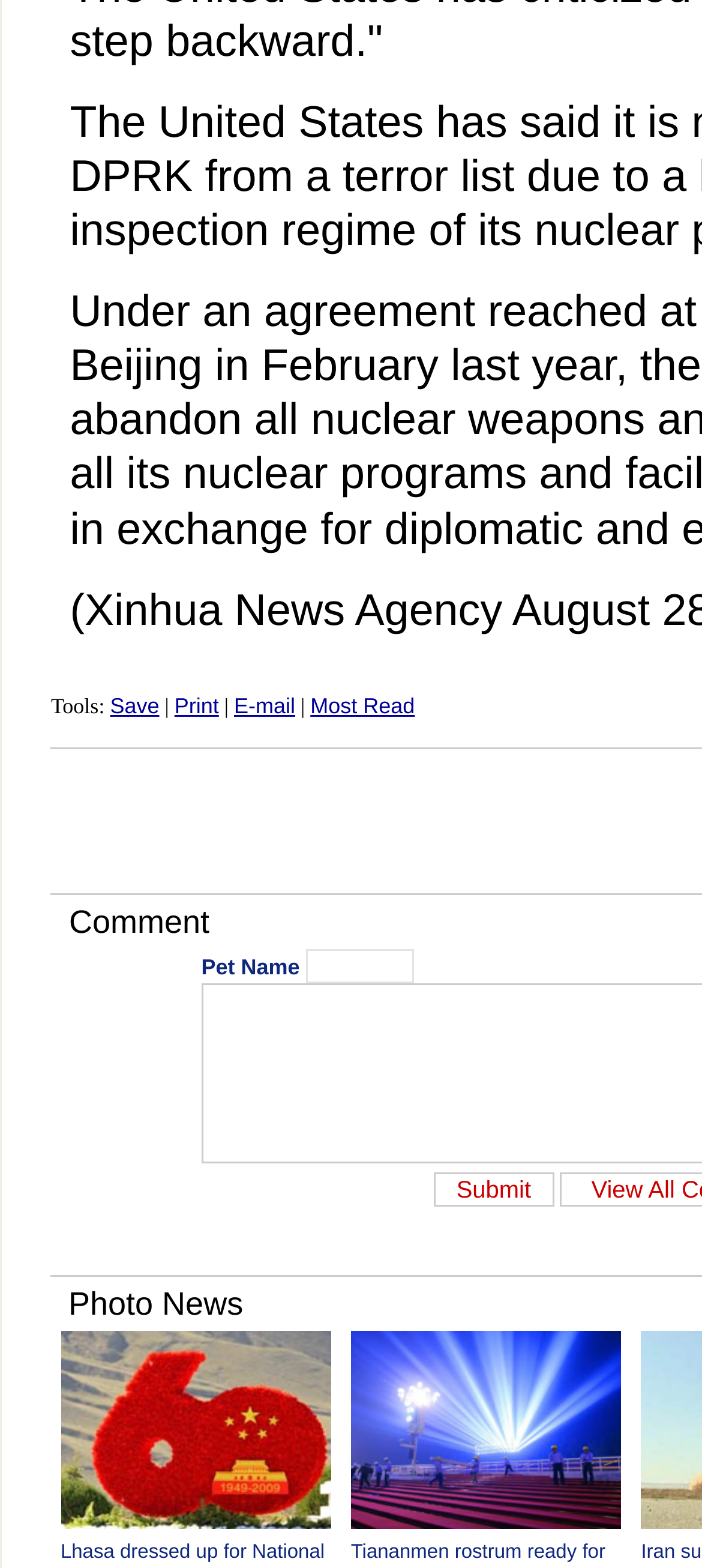What is the function of the textbox?
Kindly offer a detailed explanation using the data available in the image.

The textbox is located next to the 'Most Read' link and has a 'Submit' button nearby, indicating that it is used to input a search query to find the most read content.